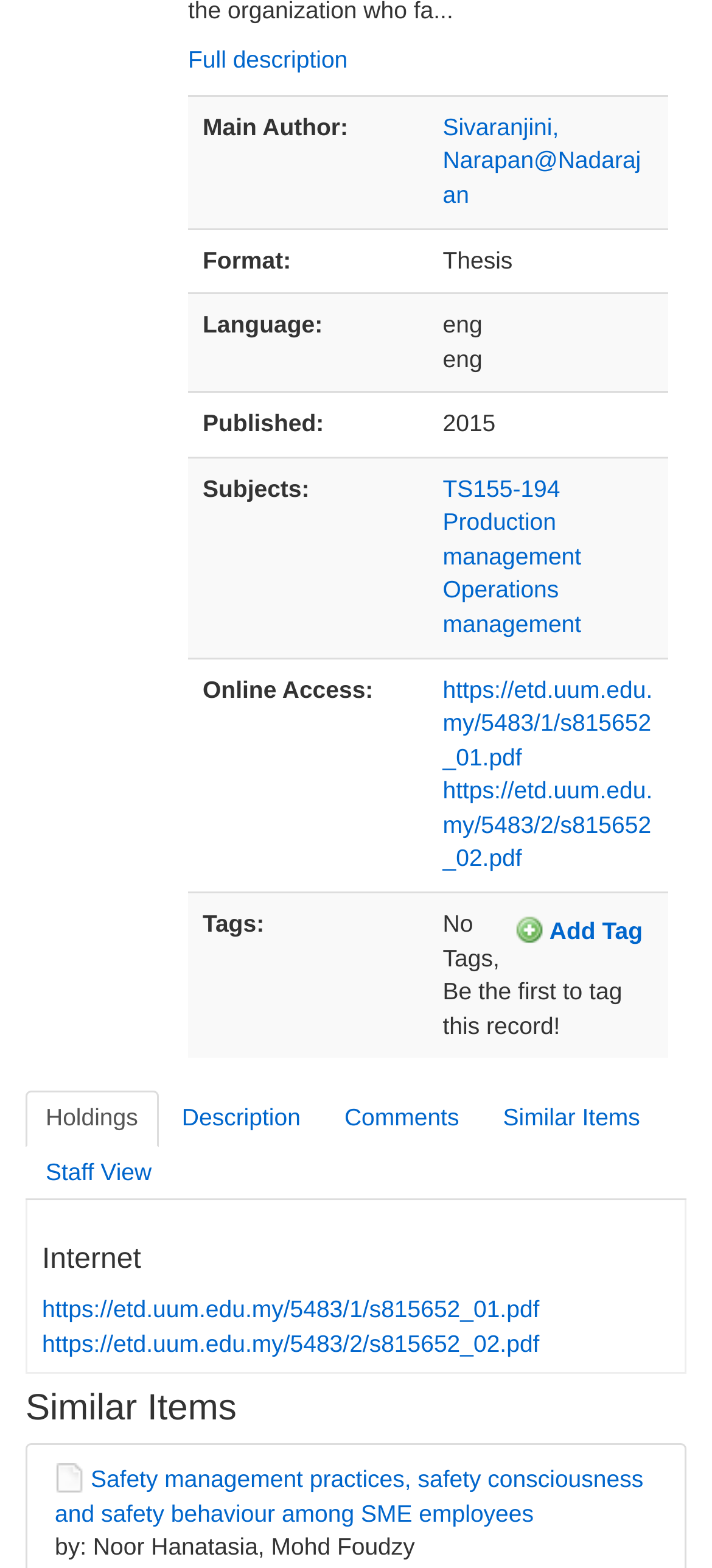Determine the bounding box coordinates of the element's region needed to click to follow the instruction: "Contact us through email". Provide these coordinates as four float numbers between 0 and 1, formatted as [left, top, right, bottom].

None